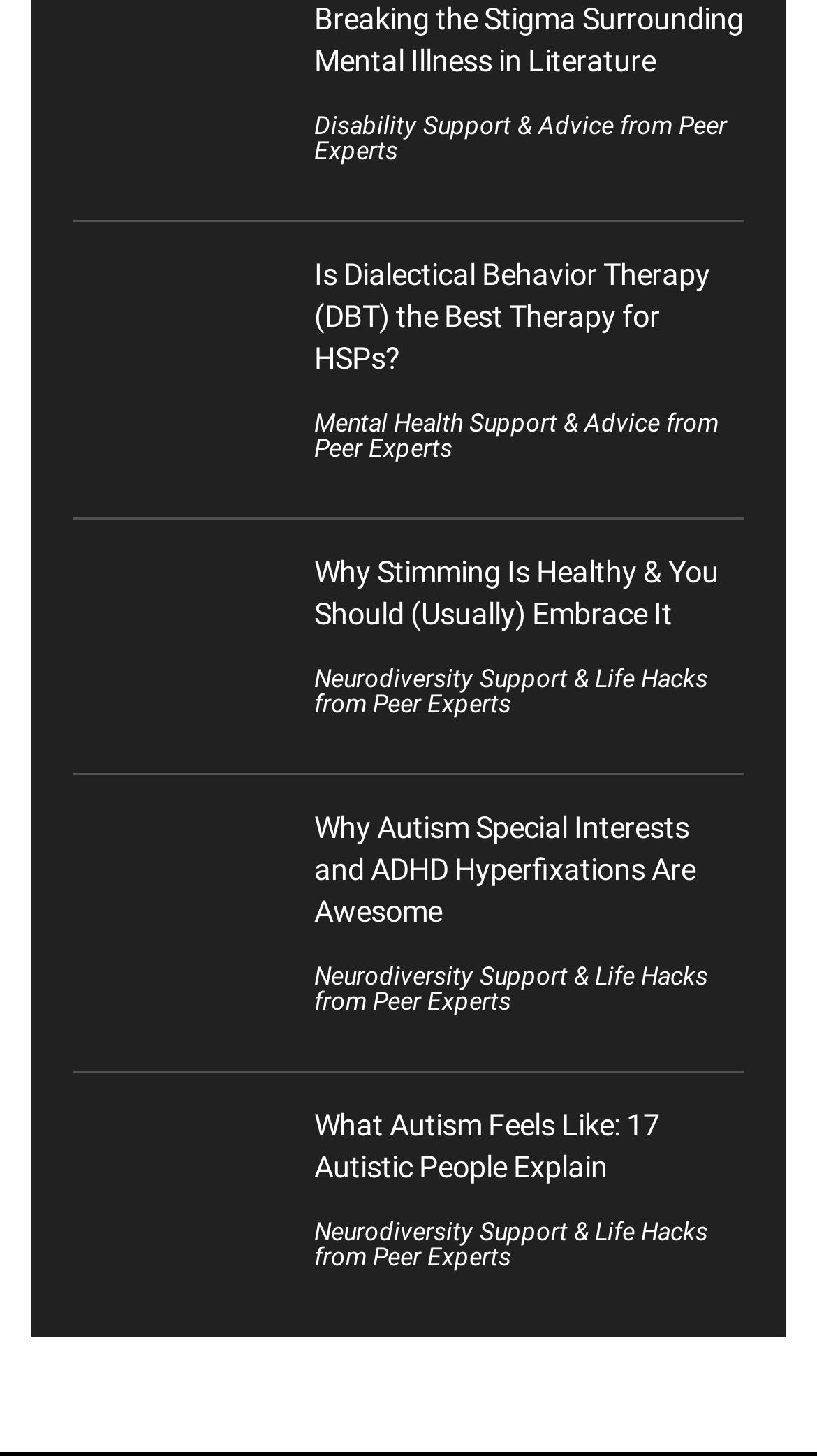How many figures are on the webpage?
Please answer the question with as much detail and depth as you can.

There are five figure elements on the webpage, each containing a link and having a bounding box with coordinates [0.09, y1, 0.346, y2], where y1 and y2 vary for each figure.